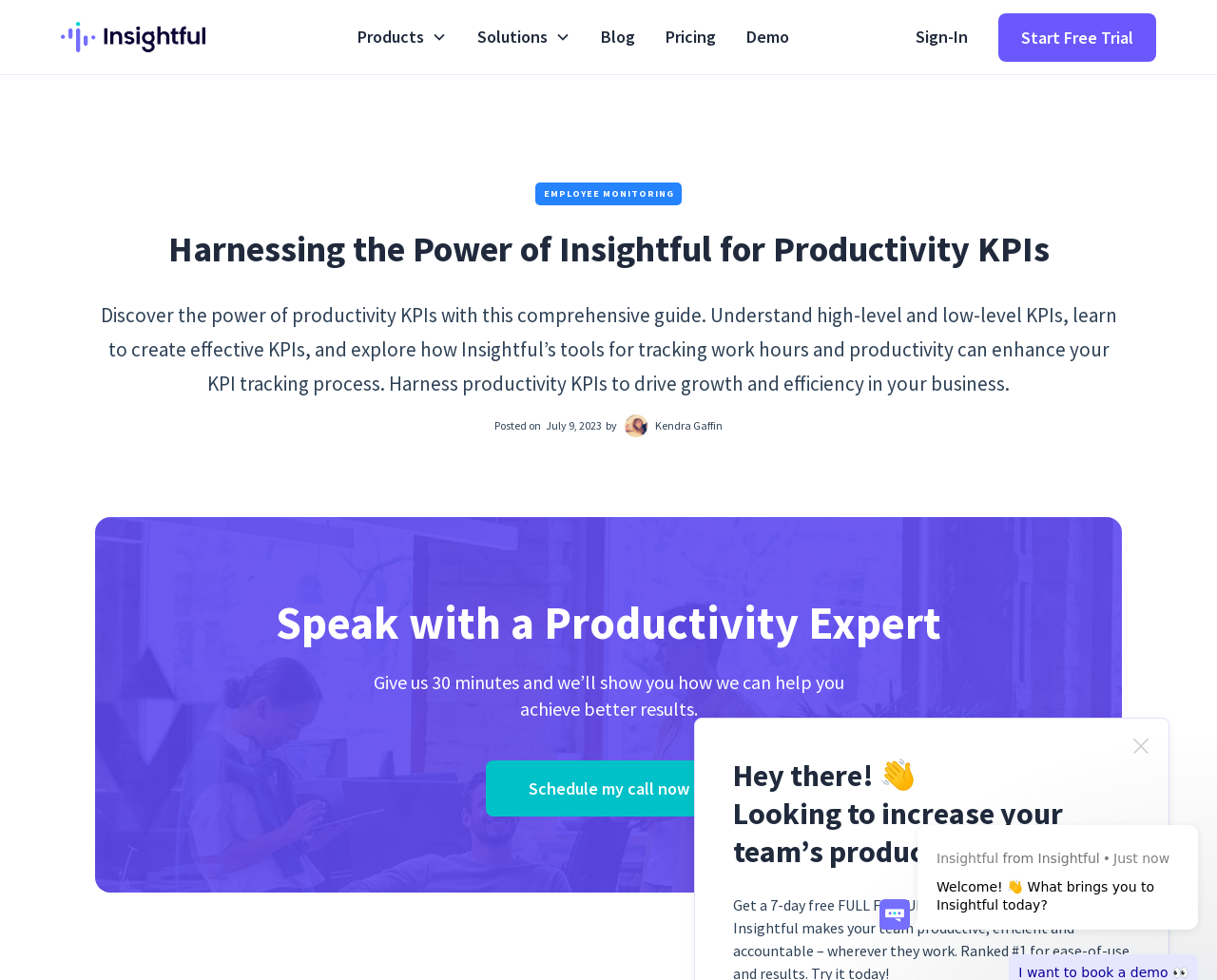Given the description: "Start Free Trial", determine the bounding box coordinates of the UI element. The coordinates should be formatted as four float numbers between 0 and 1, [left, top, right, bottom].

[0.82, 0.013, 0.95, 0.063]